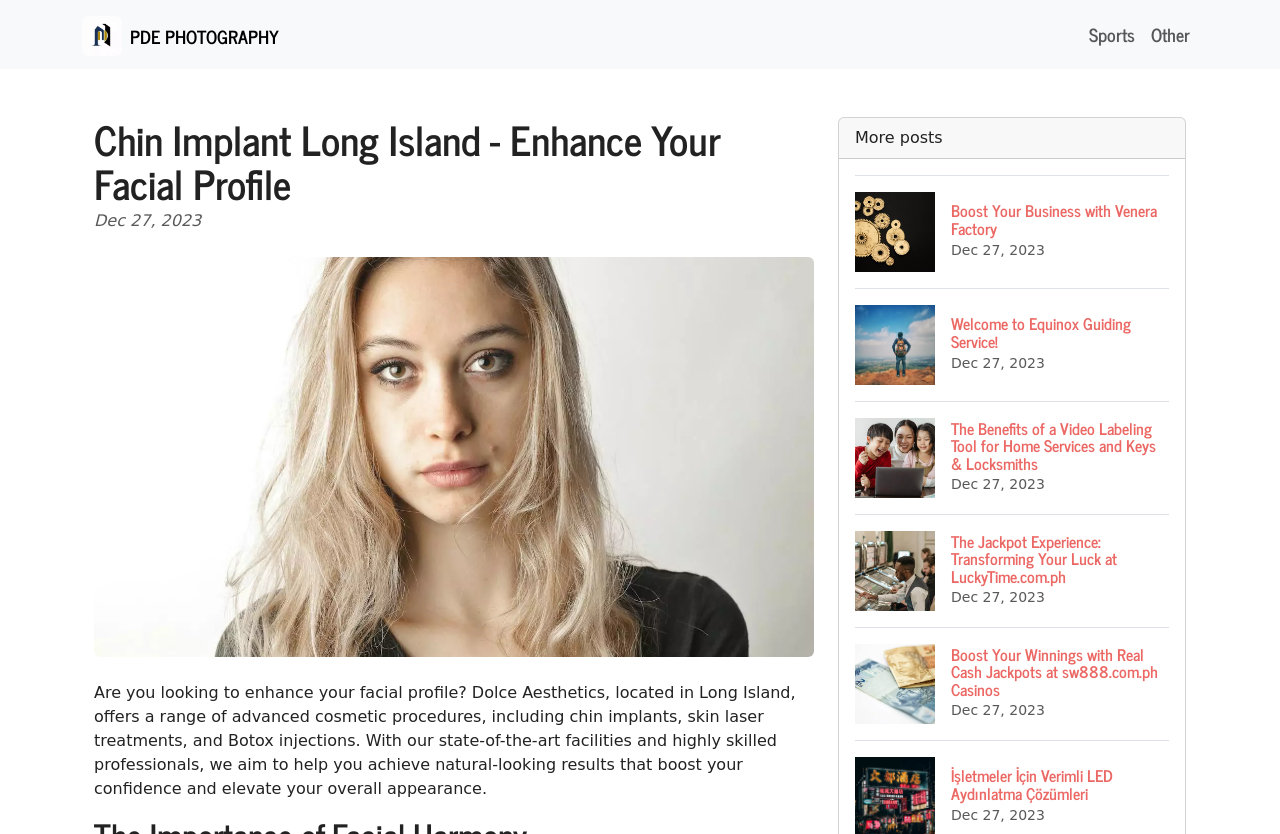Locate the bounding box coordinates of the UI element described by: "PDE Photography". Provide the coordinates as four float numbers between 0 and 1, formatted as [left, top, right, bottom].

[0.064, 0.01, 0.218, 0.073]